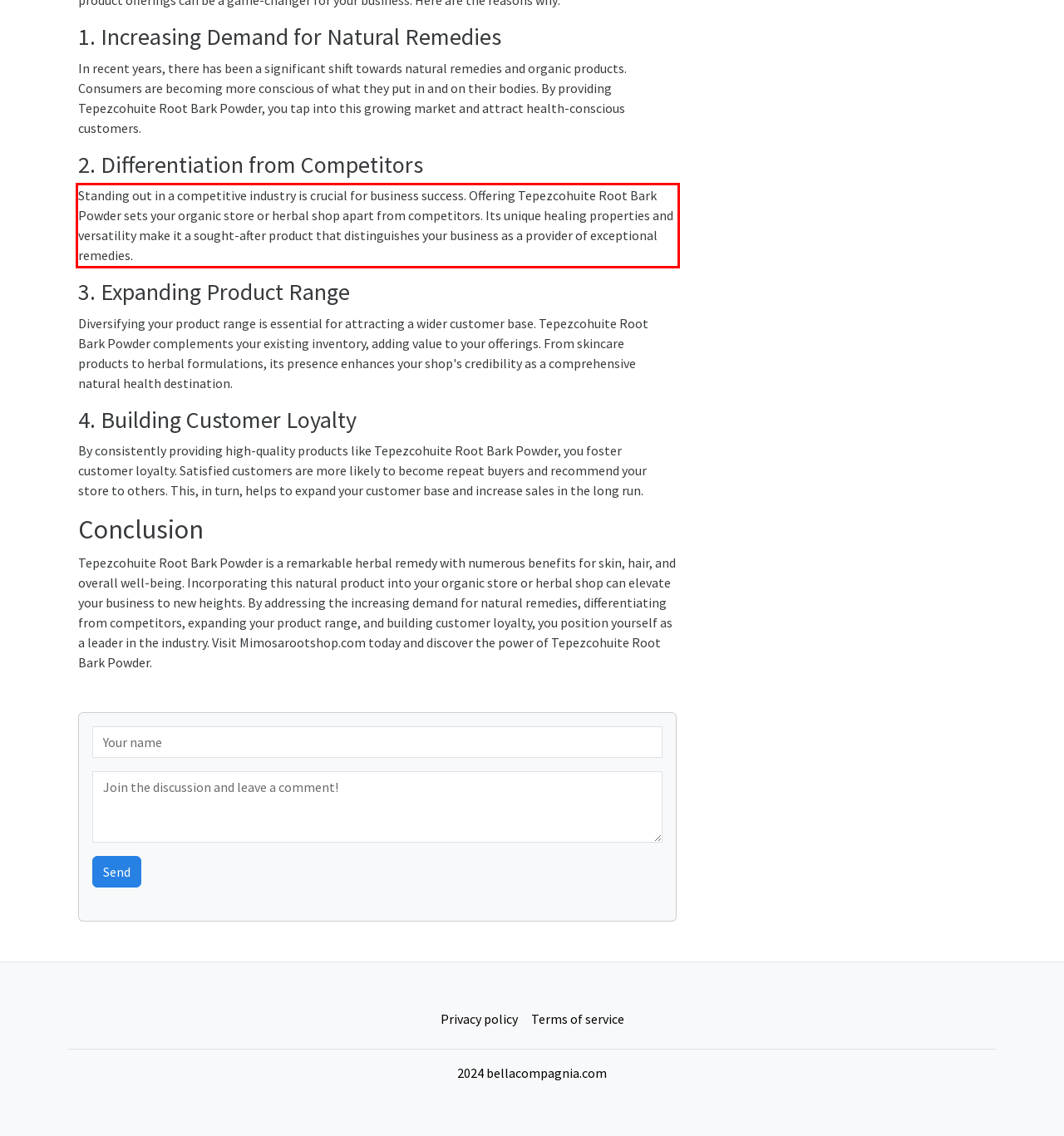Look at the screenshot of the webpage, locate the red rectangle bounding box, and generate the text content that it contains.

Standing out in a competitive industry is crucial for business success. Offering Tepezcohuite Root Bark Powder sets your organic store or herbal shop apart from competitors. Its unique healing properties and versatility make it a sought-after product that distinguishes your business as a provider of exceptional remedies.